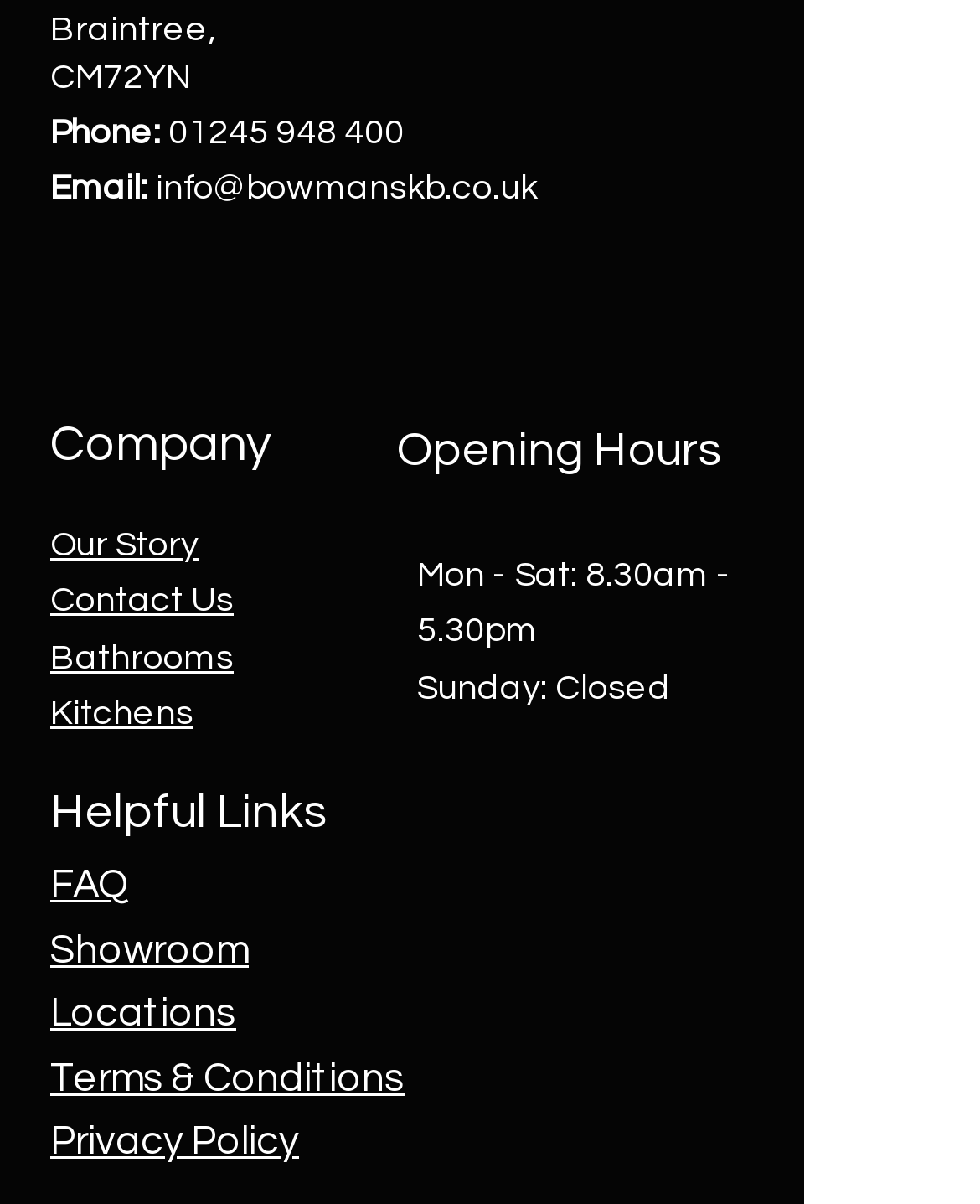Please identify the bounding box coordinates of the element I should click to complete this instruction: 'Check out Casual Women Hoodies Sports Tops Pants Tracksuit'. The coordinates should be given as four float numbers between 0 and 1, like this: [left, top, right, bottom].

None